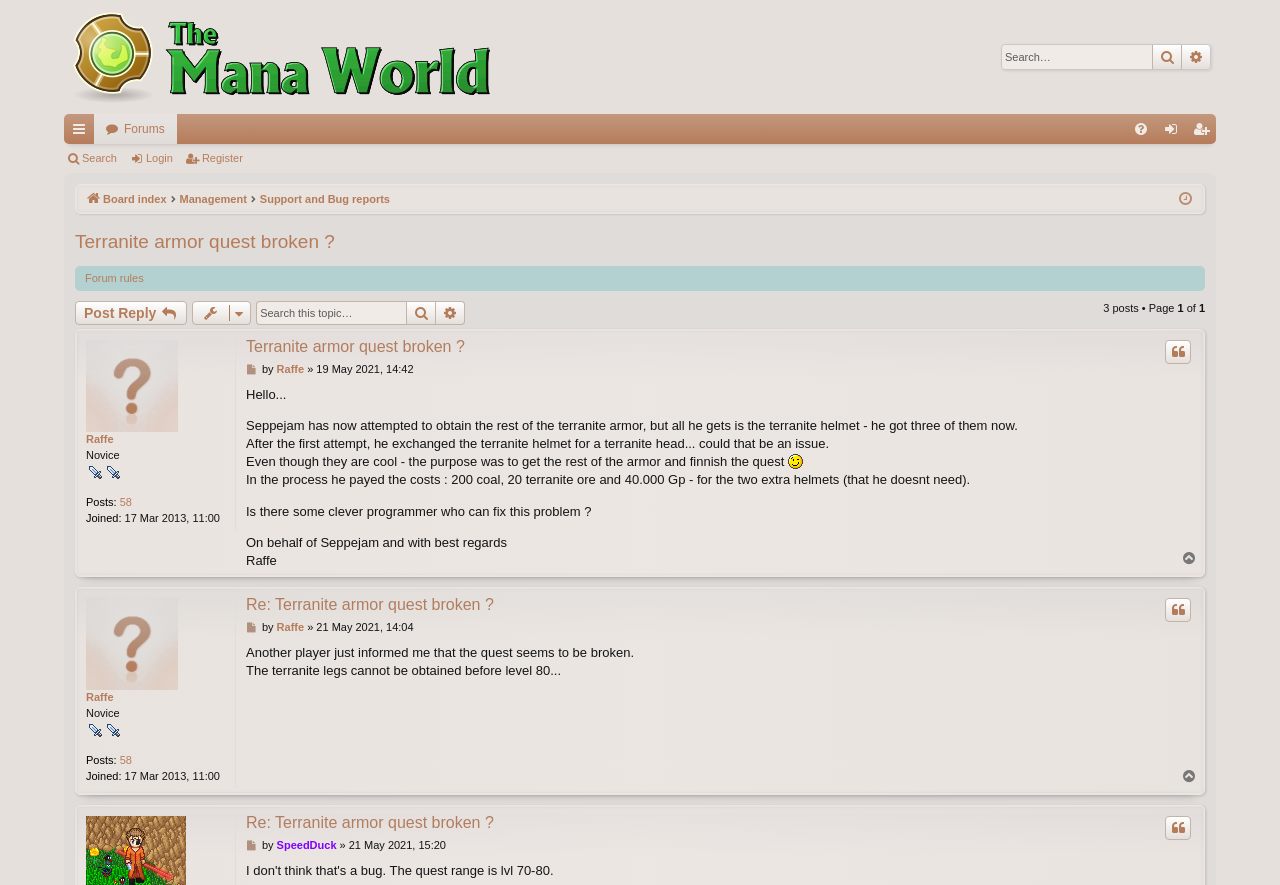Who is the author of the first post?
Based on the image, provide your answer in one word or phrase.

Raffe